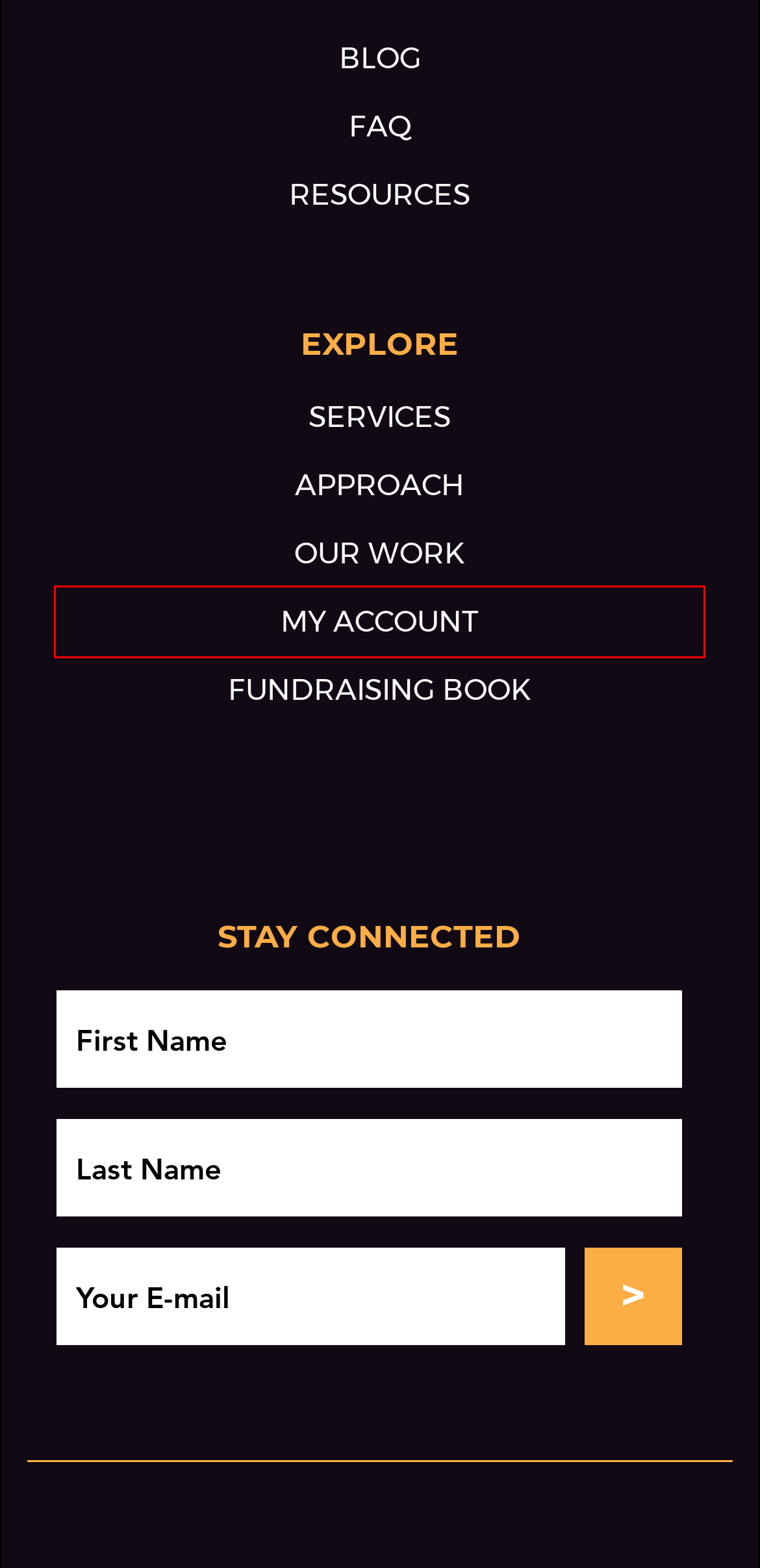Observe the screenshot of a webpage with a red bounding box around an element. Identify the webpage description that best fits the new page after the element inside the bounding box is clicked. The candidates are:
A. Examples of Successful Fundraising Events | Artisan Auctions
B. FAQ | Artisan Auctions
C. Nonprofit Event Services | Artisan Auctions
D. Fundraising Insight for Nonprofits | Artisan Auctions
E. How We Help Nonprofits with Fundraising & Charity Events | Artisan Auctions
F. Resources | Artisan Auctions
G. Fundraising Book | Artisan Auctions
H. Artisan Auctions

H